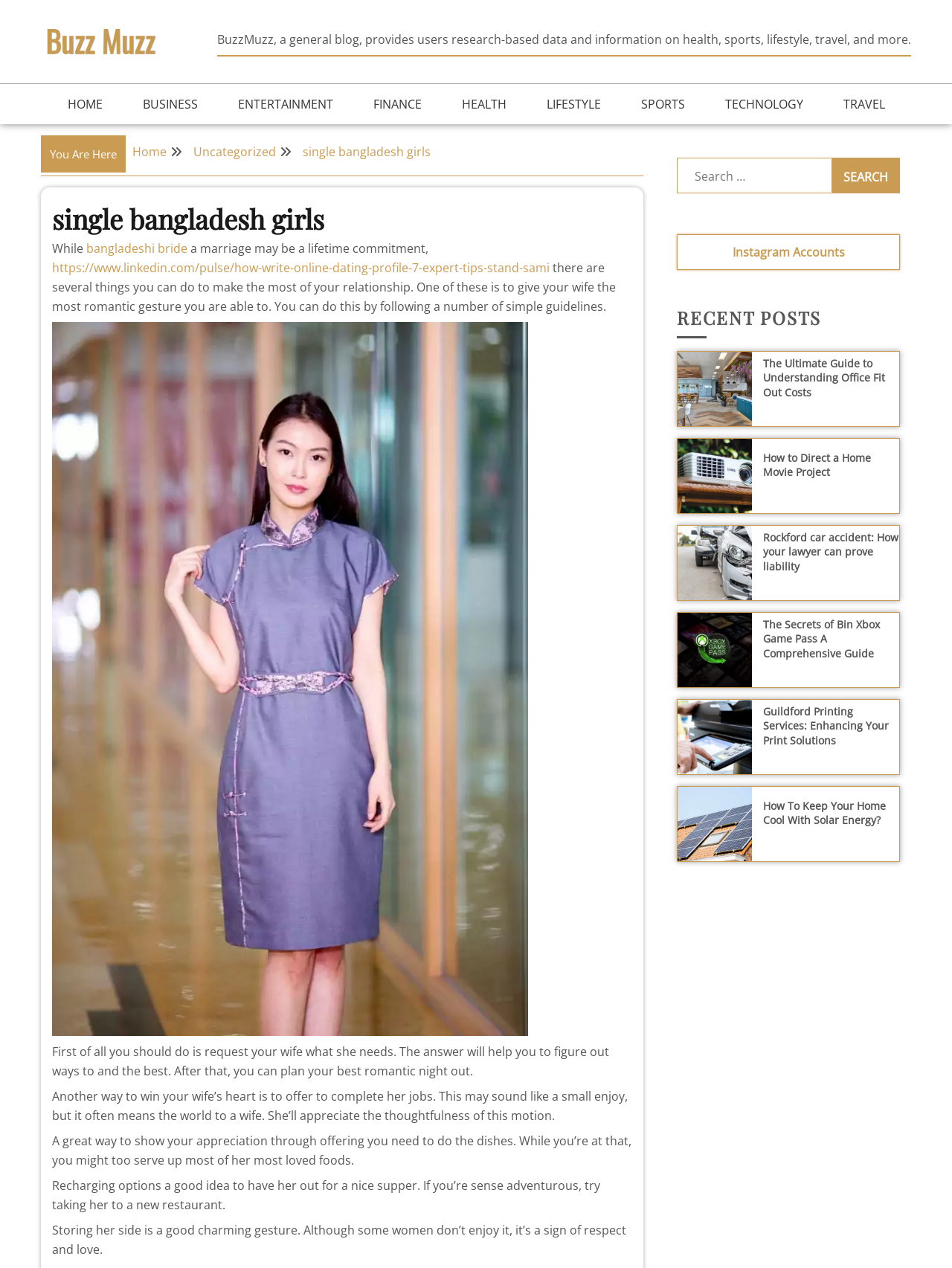Find the bounding box coordinates of the element you need to click on to perform this action: 'Read the article 'The Ultimate Guide to Understanding Office Fit Out Costs''. The coordinates should be represented by four float values between 0 and 1, in the format [left, top, right, bottom].

[0.802, 0.281, 0.93, 0.315]